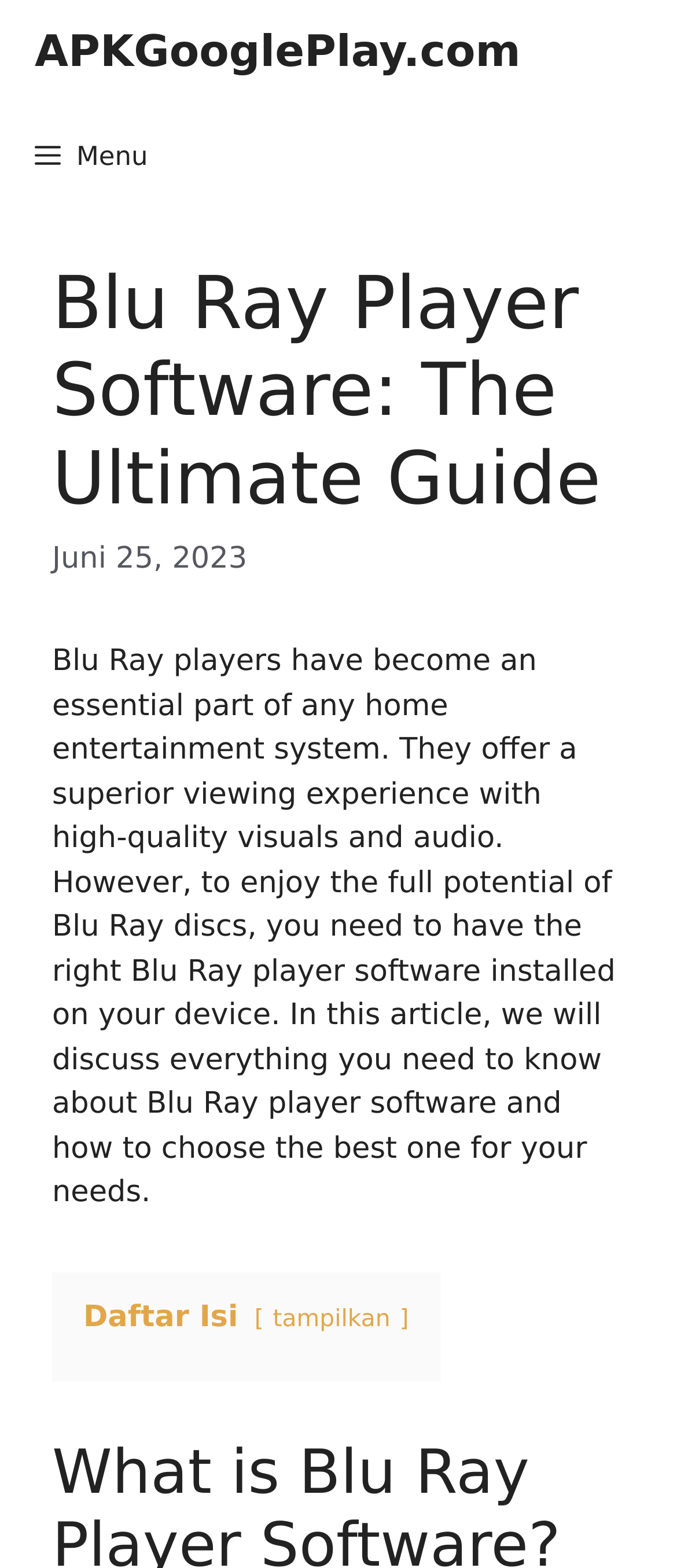Please locate and generate the primary heading on this webpage.

Blu Ray Player Software: The Ultimate Guide